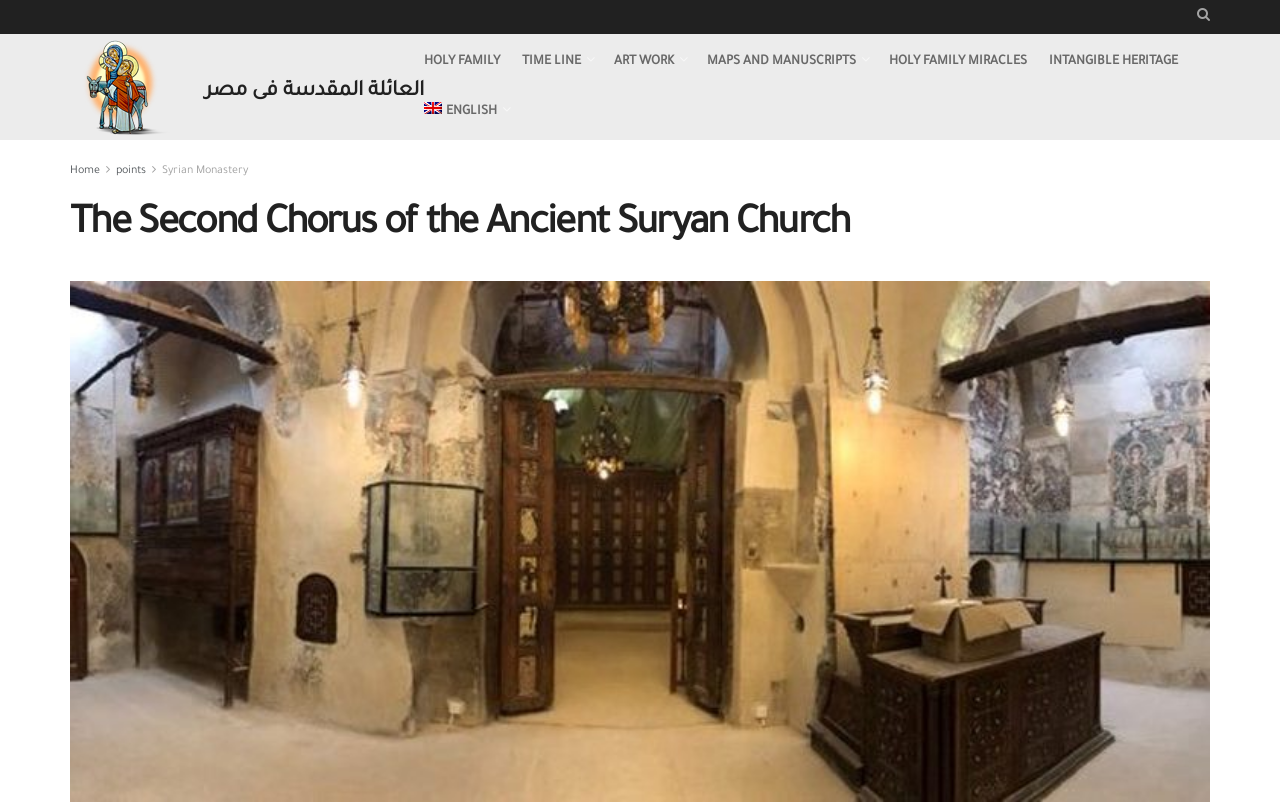Determine the bounding box coordinates for the clickable element to execute this instruction: "Read more about 'Survey Sampling Techniques'". Provide the coordinates as four float numbers between 0 and 1, i.e., [left, top, right, bottom].

None